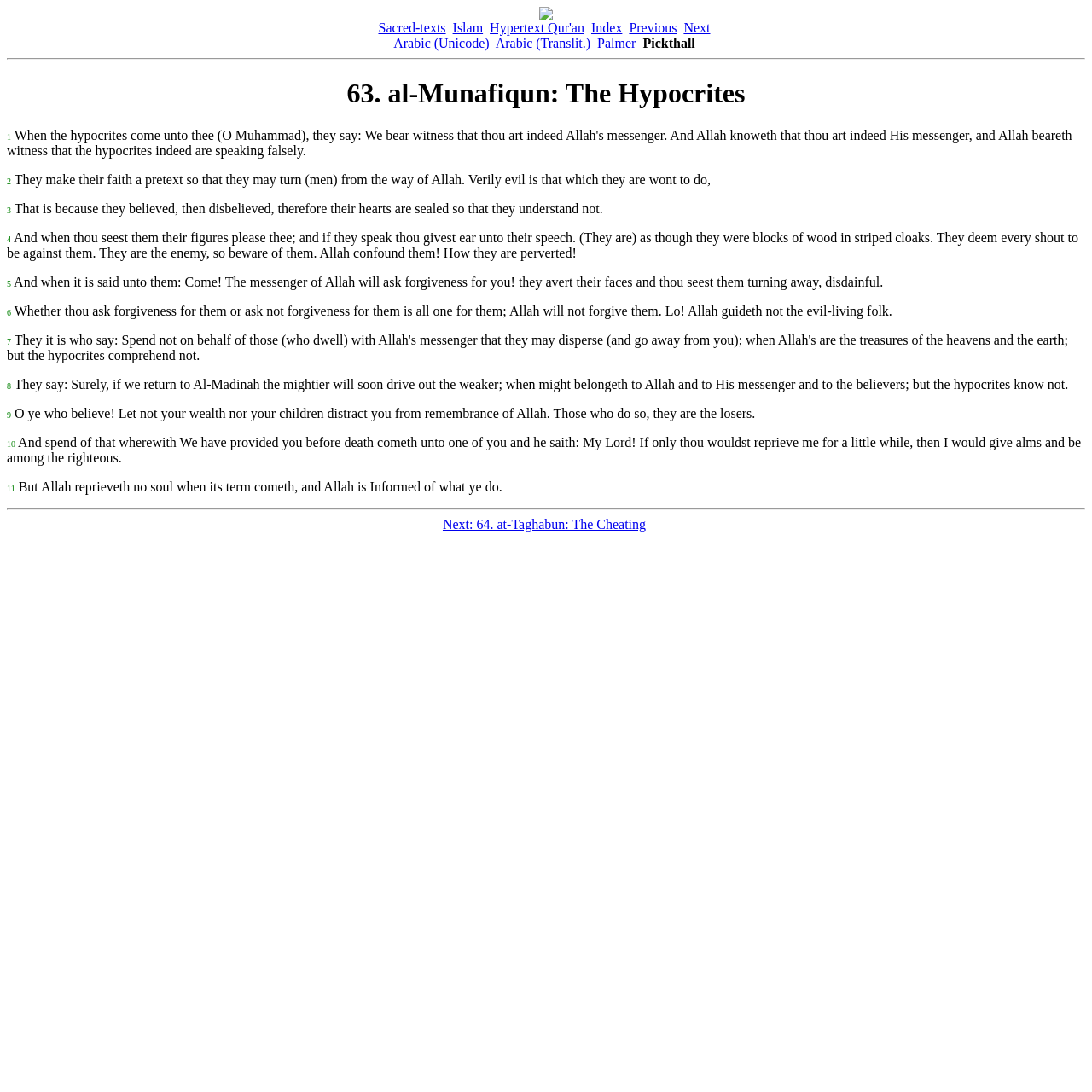Locate the bounding box of the UI element with the following description: "Next".

[0.626, 0.019, 0.65, 0.032]